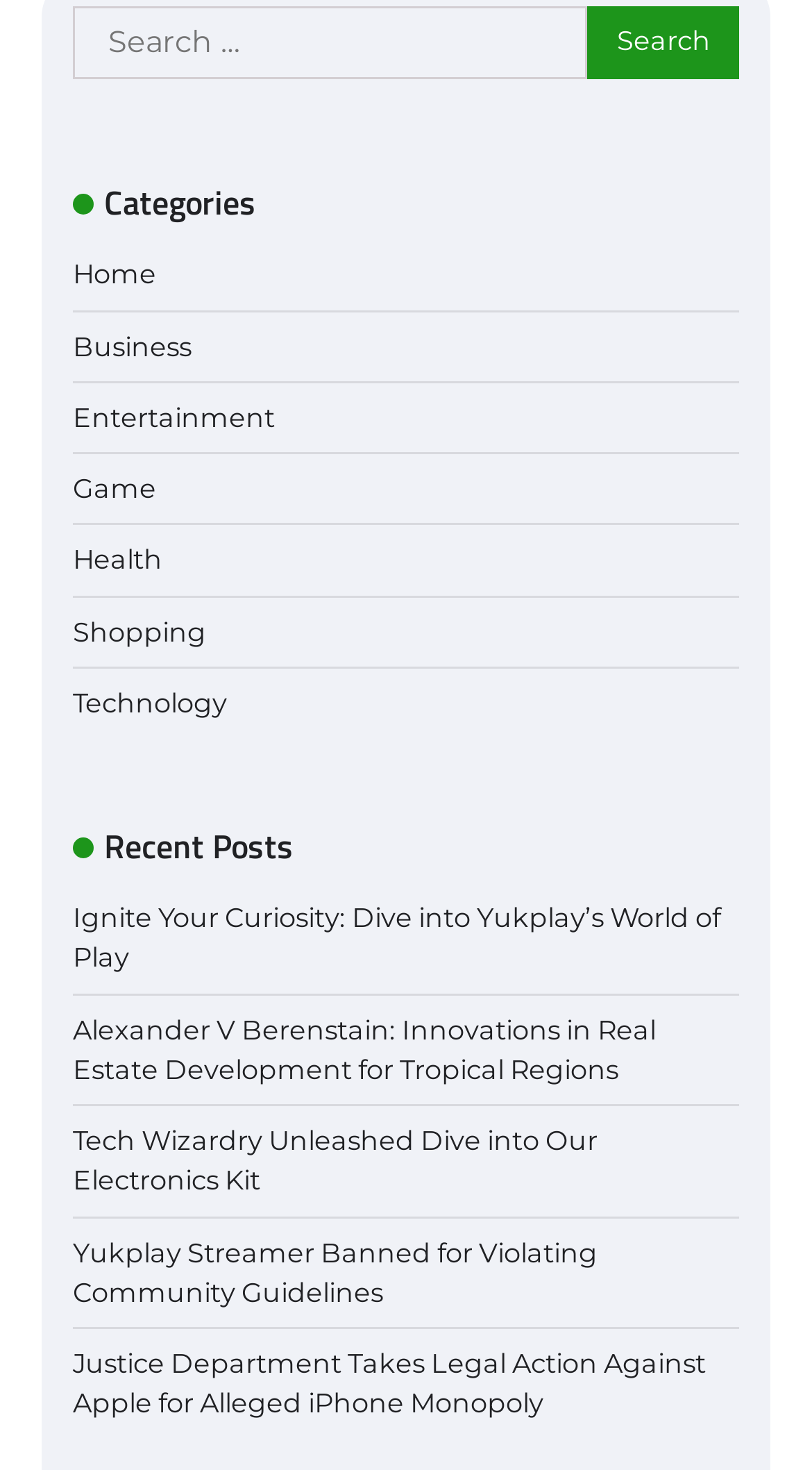What categories are available on the website?
Based on the image, respond with a single word or phrase.

Home, Business, Entertainment, etc.